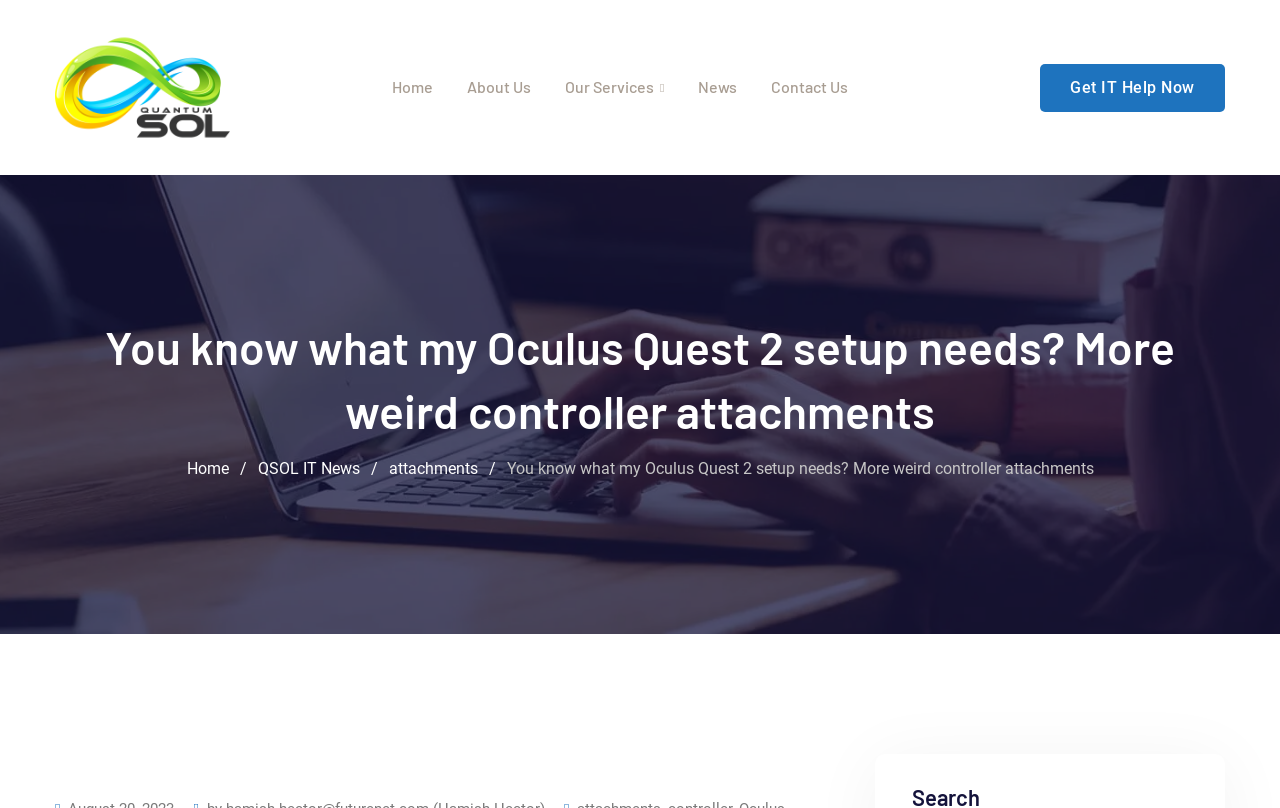What is the topic of the article?
Refer to the image and answer the question using a single word or phrase.

Oculus Quest 2 controller attachments